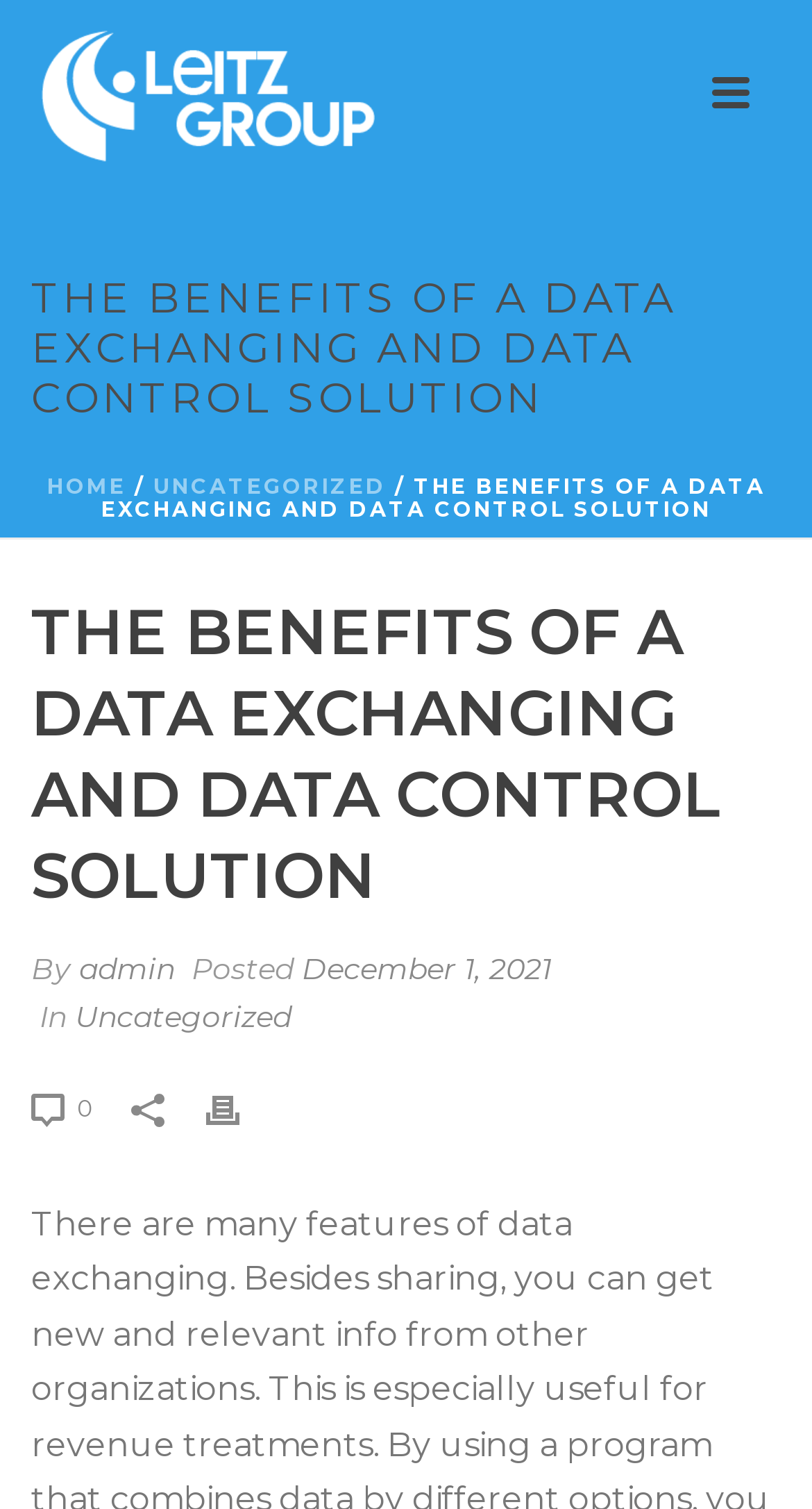What is the date of this post?
Answer the question in a detailed and comprehensive manner.

I found the date of this post by looking at the link 'December 1, 2021' which is located below the text 'Posted' and above the text 'In Uncategorized'. This link is likely to indicate the date of the post.